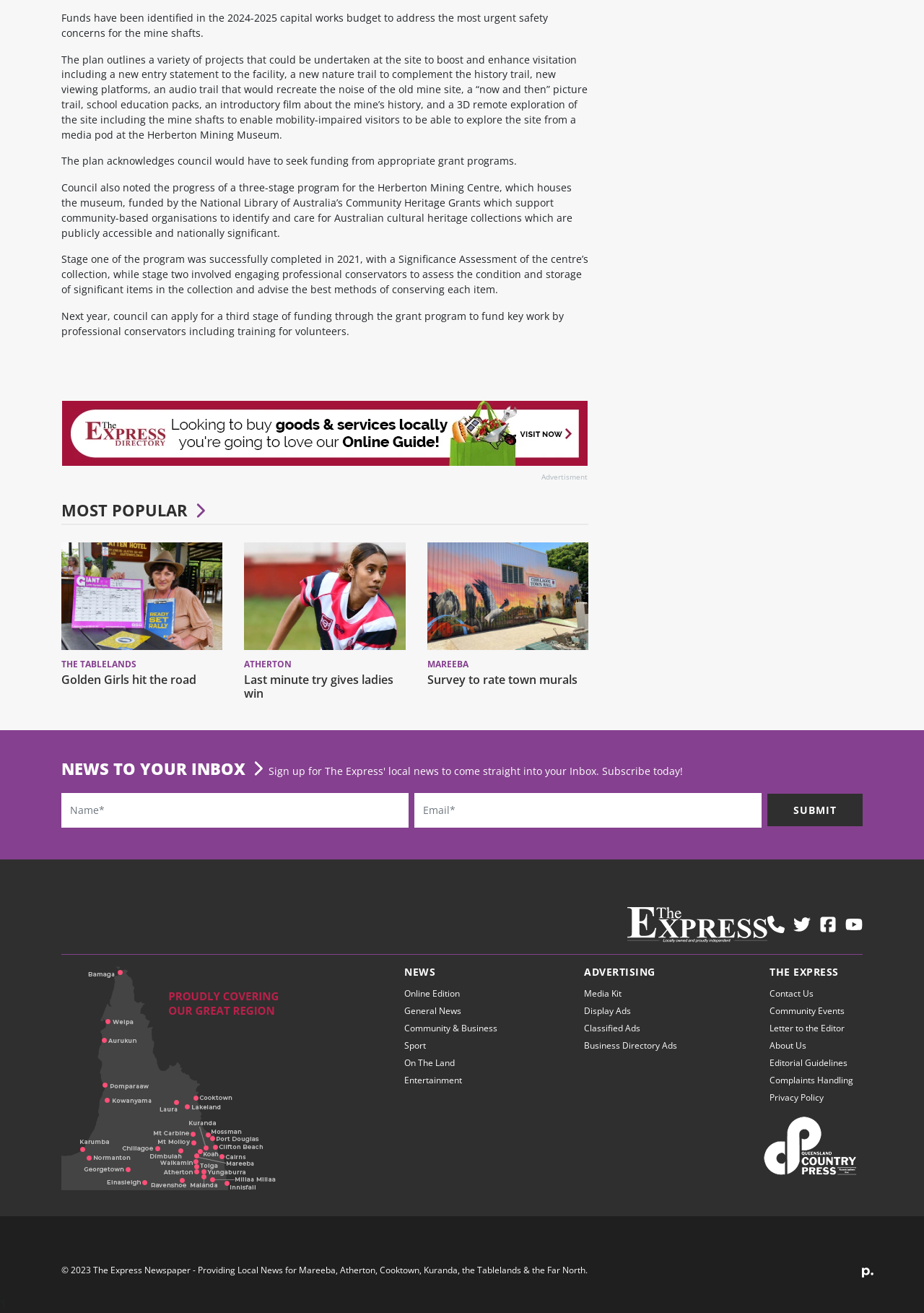What is the purpose of the Herberton Mining Centre?
Analyze the image and deliver a detailed answer to the question.

Based on the text, it is mentioned that the Herberton Mining Centre houses the museum, and it is also mentioned that the centre received funding from the National Library of Australia’s Community Heritage Grants to identify and care for Australian cultural heritage collections which are publicly accessible and nationally significant.